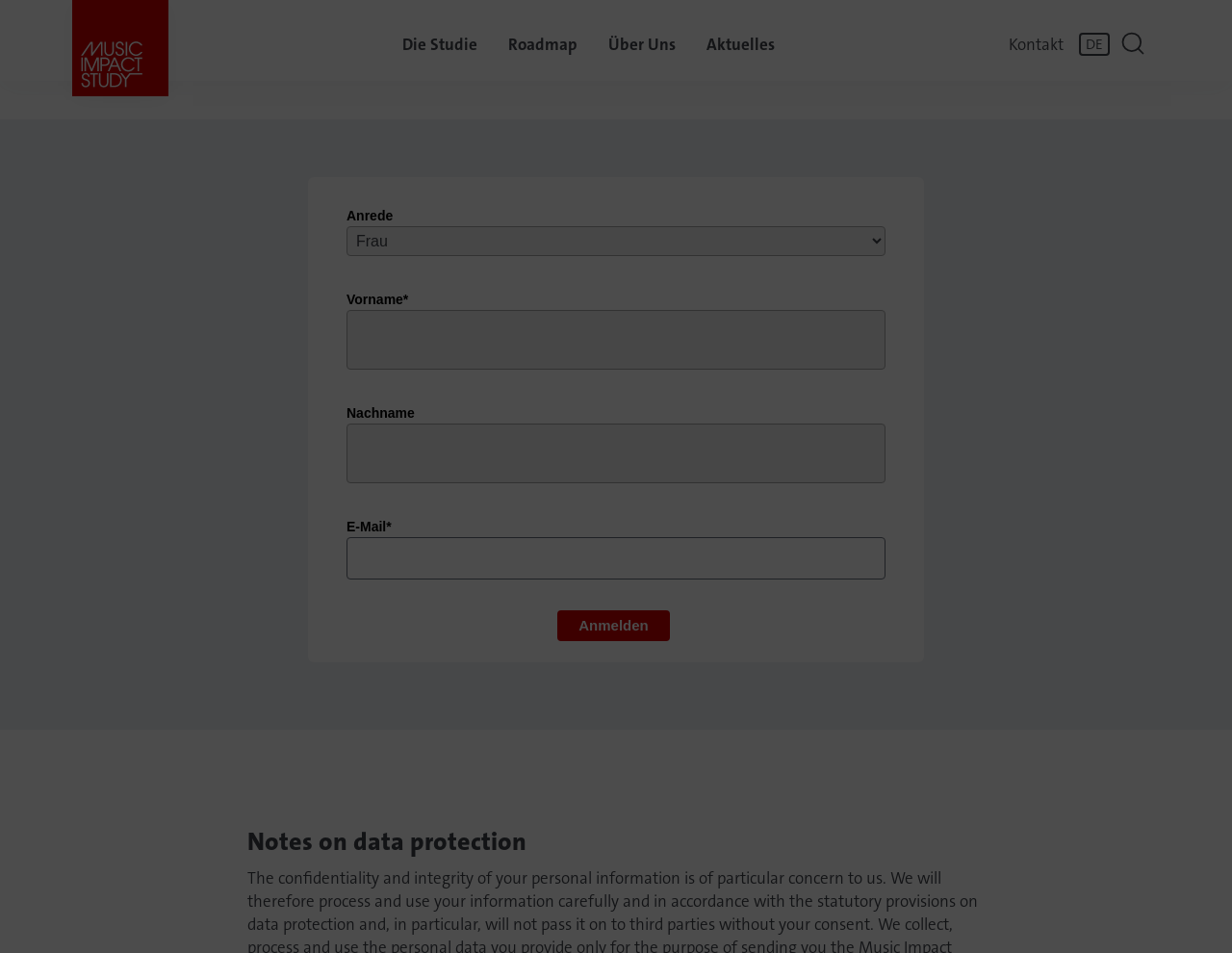How many links are there in the header?
Based on the image, give a concise answer in the form of a single word or short phrase.

5